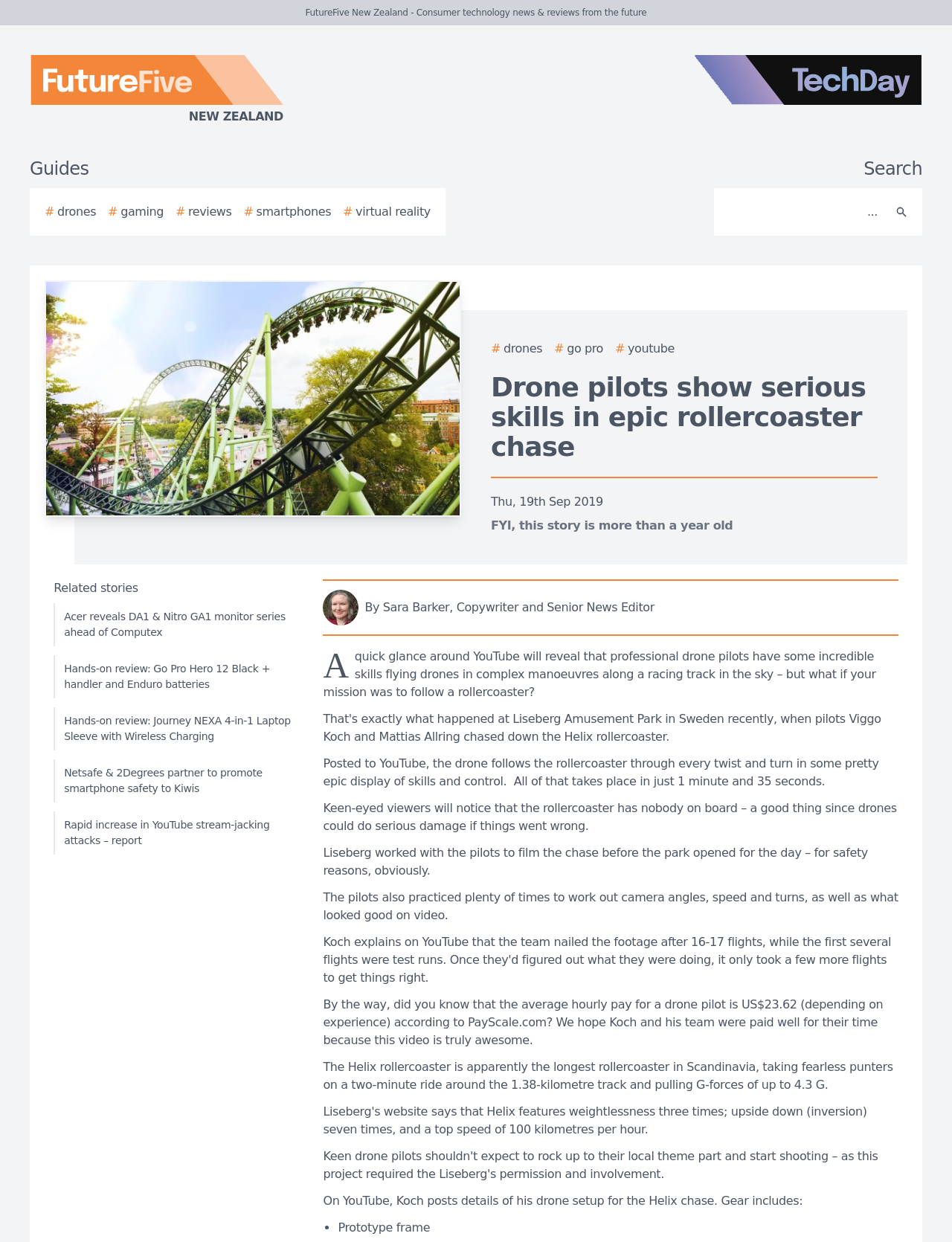Kindly determine the bounding box coordinates for the clickable area to achieve the given instruction: "View the author's image".

[0.339, 0.475, 0.377, 0.504]